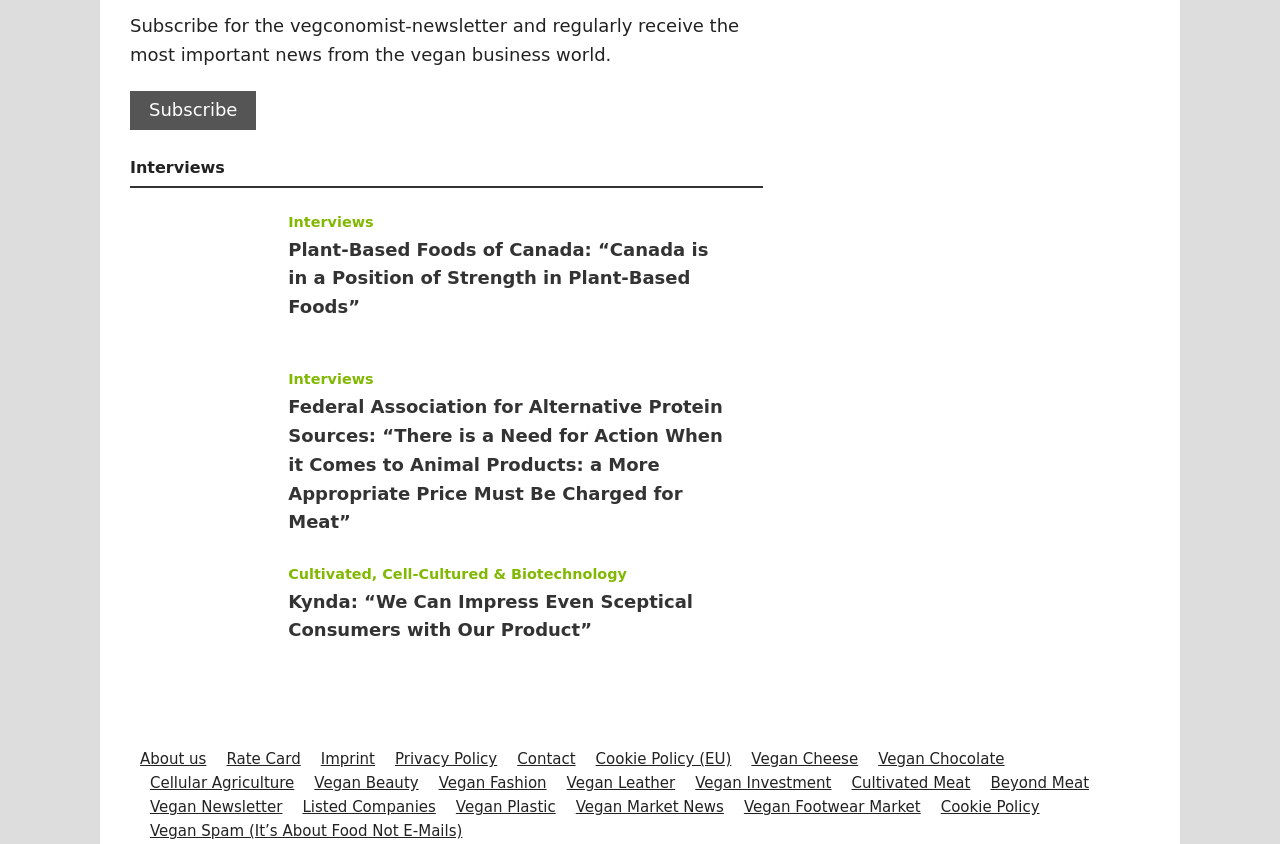Find the bounding box coordinates of the element to click in order to complete this instruction: "Explore Vegan Cheese". The bounding box coordinates must be four float numbers between 0 and 1, denoted as [left, top, right, bottom].

[0.587, 0.889, 0.67, 0.91]